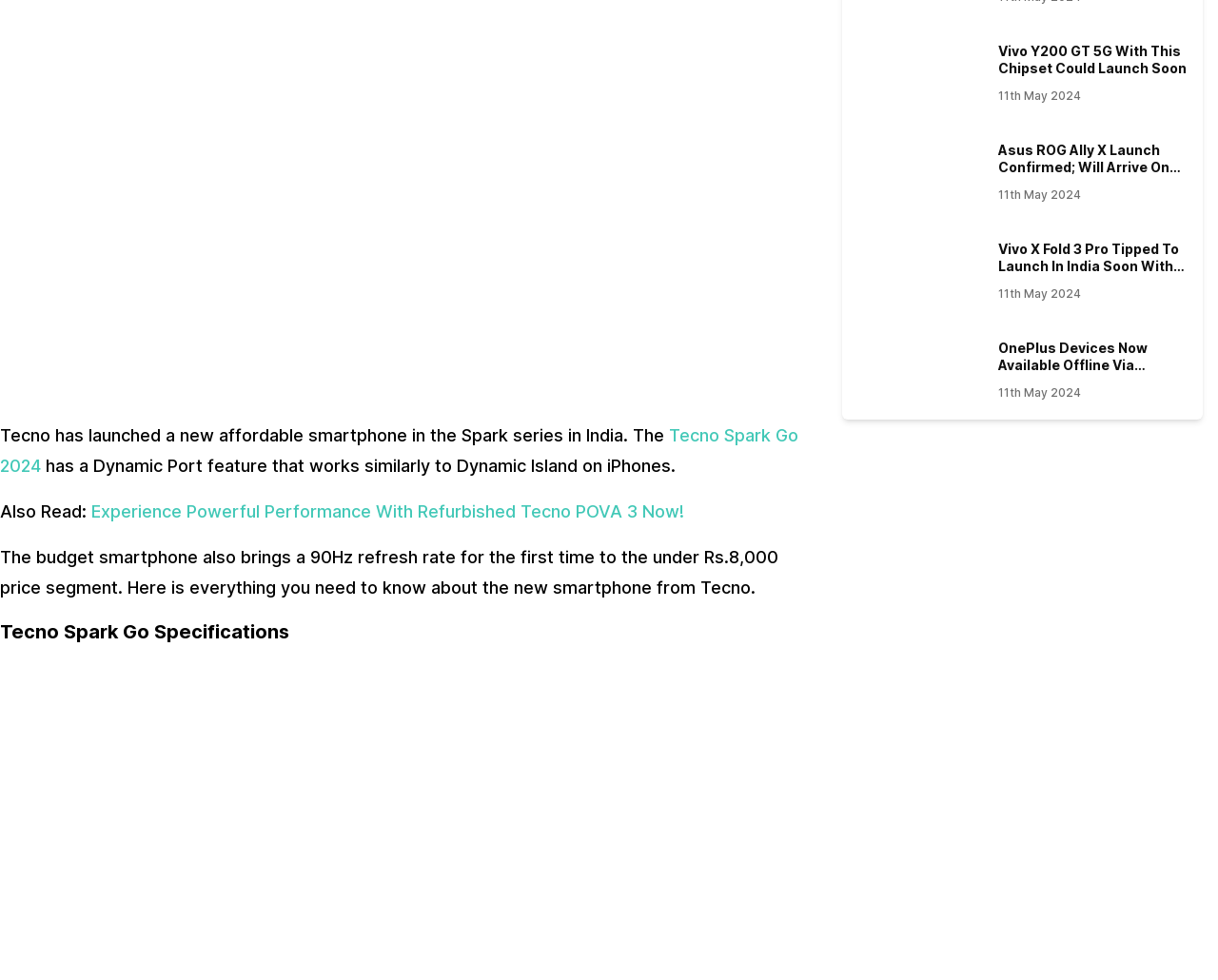Please locate the bounding box coordinates of the element that should be clicked to complete the given instruction: "Read about the Asus ROG Ally X launch".

[0.704, 0.078, 0.804, 0.14]